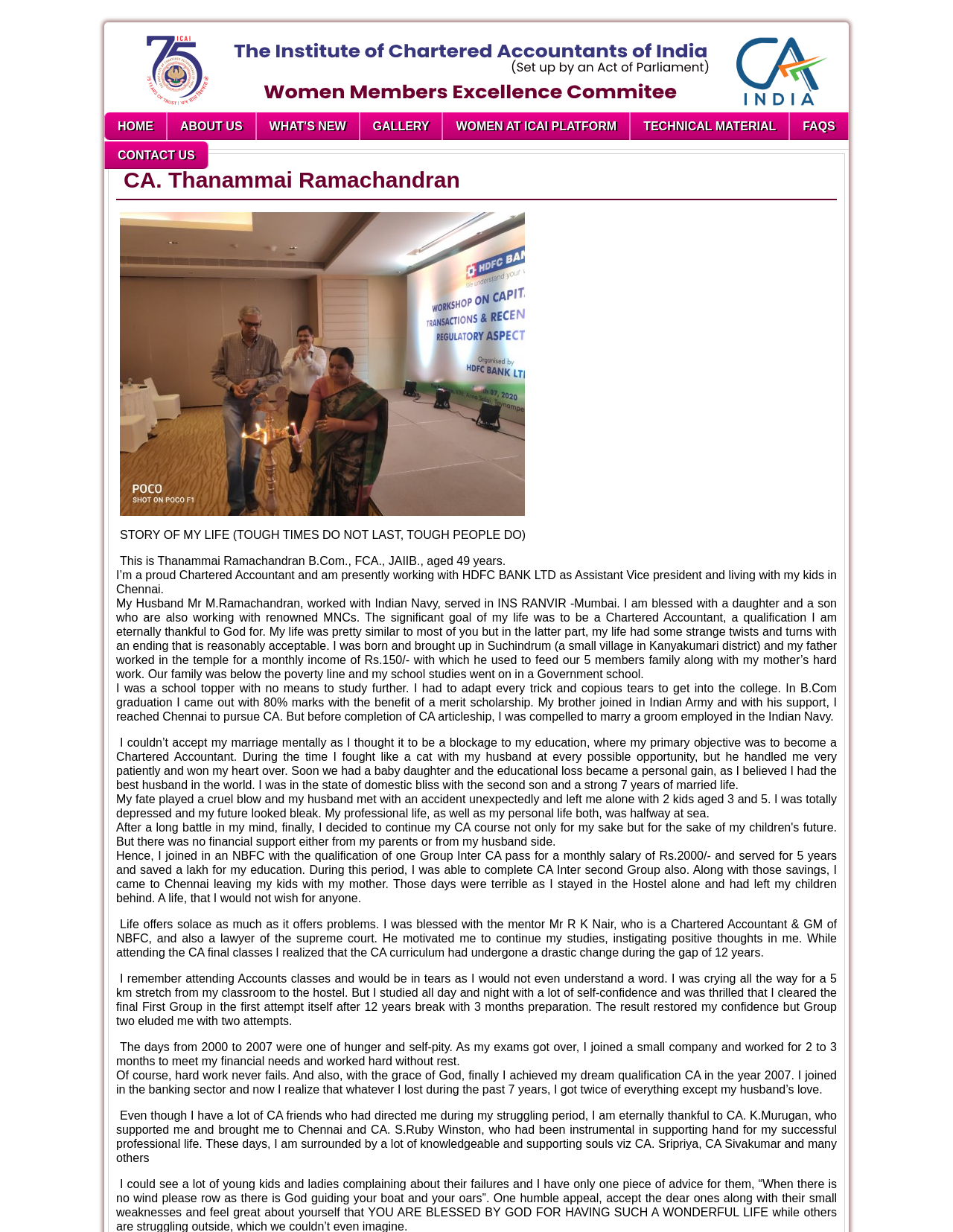Using the webpage screenshot, locate the HTML element that fits the following description and provide its bounding box: "Home".

[0.109, 0.091, 0.175, 0.114]